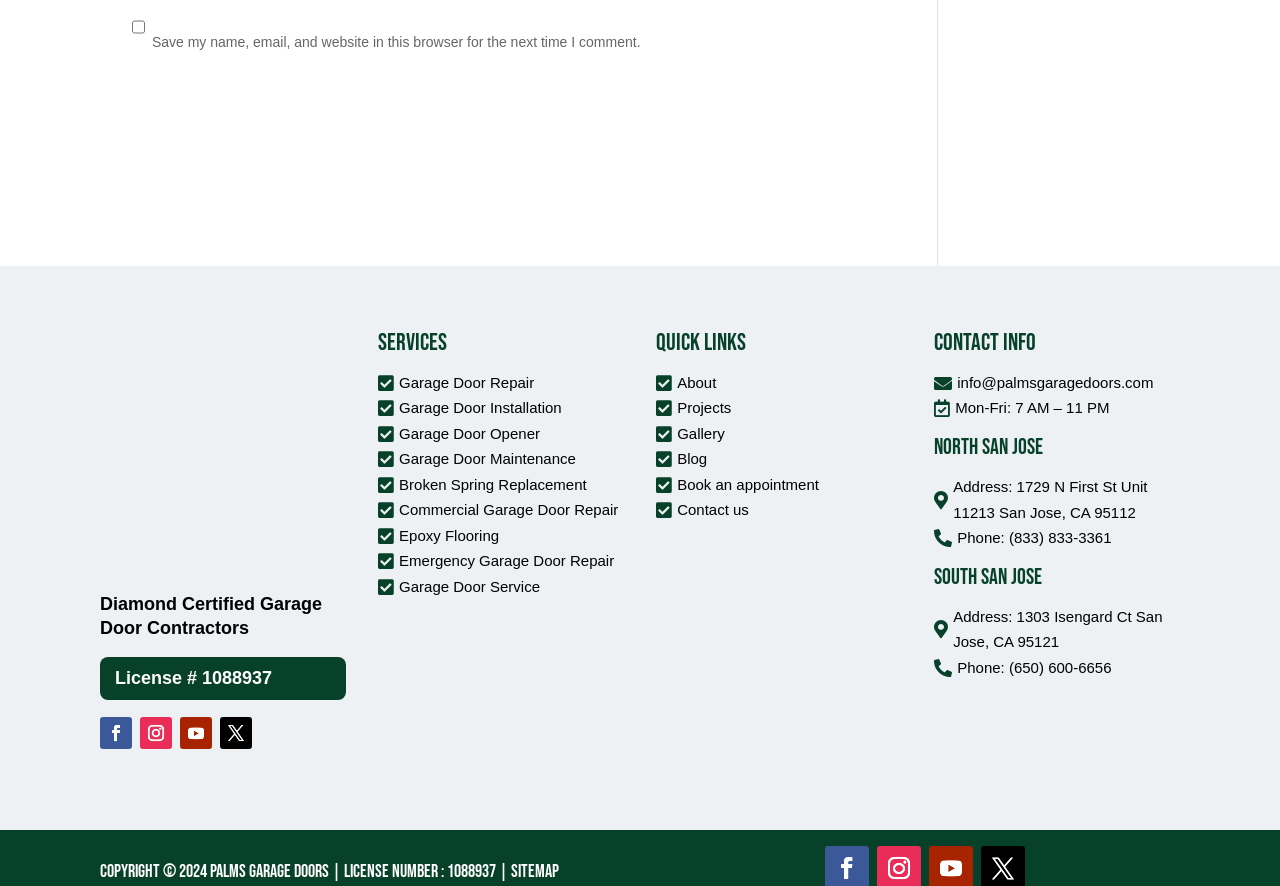Kindly determine the bounding box coordinates of the area that needs to be clicked to fulfill this instruction: "Visit the garage door repair page".

[0.295, 0.418, 0.417, 0.446]